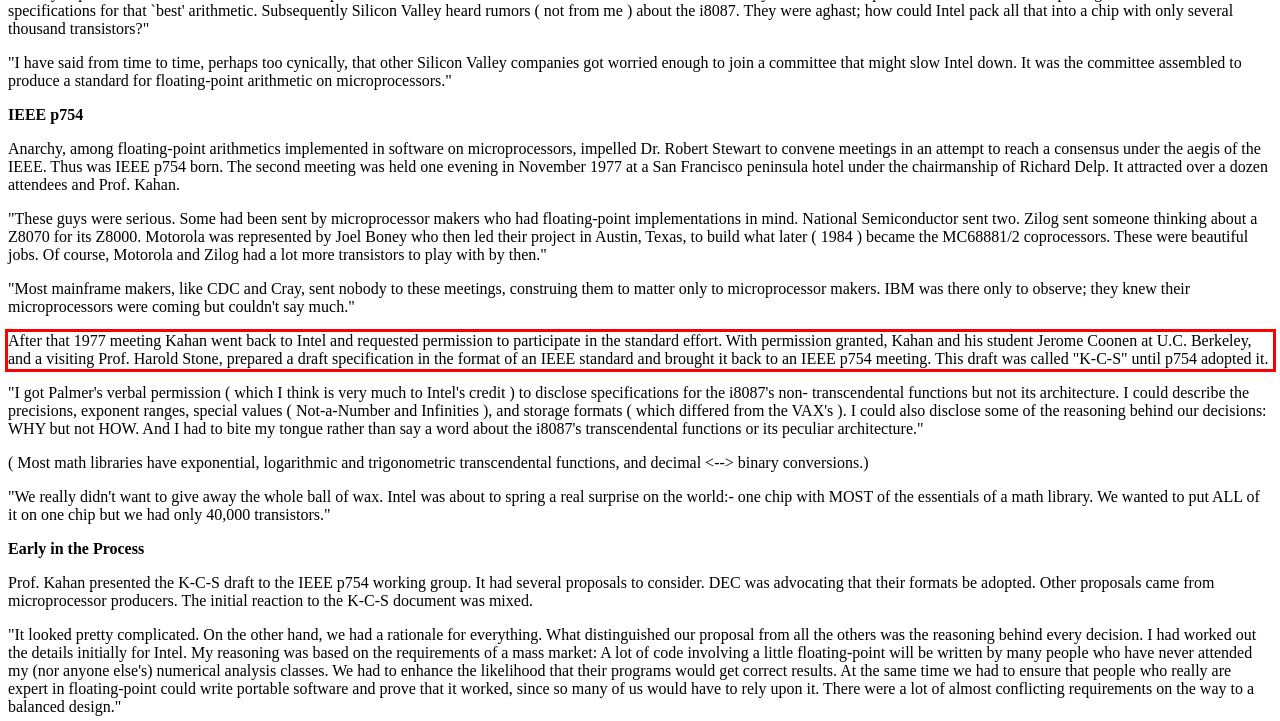Within the provided webpage screenshot, find the red rectangle bounding box and perform OCR to obtain the text content.

After that 1977 meeting Kahan went back to Intel and requested permission to participate in the standard effort. With permission granted, Kahan and his student Jerome Coonen at U.C. Berkeley, and a visiting Prof. Harold Stone, prepared a draft specification in the format of an IEEE standard and brought it back to an IEEE p754 meeting. This draft was called "K-C-S" until p754 adopted it.